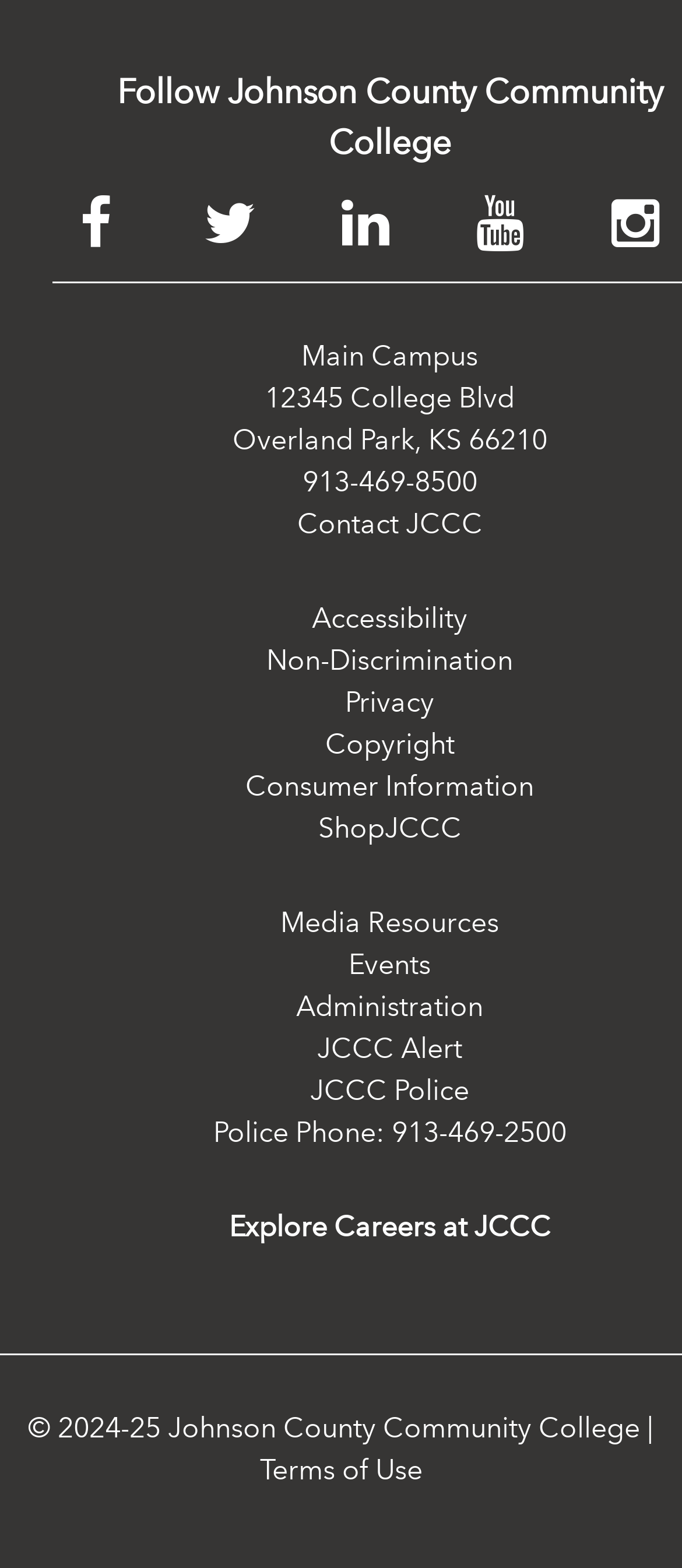Determine the bounding box coordinates of the region I should click to achieve the following instruction: "Check the college's events". Ensure the bounding box coordinates are four float numbers between 0 and 1, i.e., [left, top, right, bottom].

[0.511, 0.605, 0.632, 0.626]